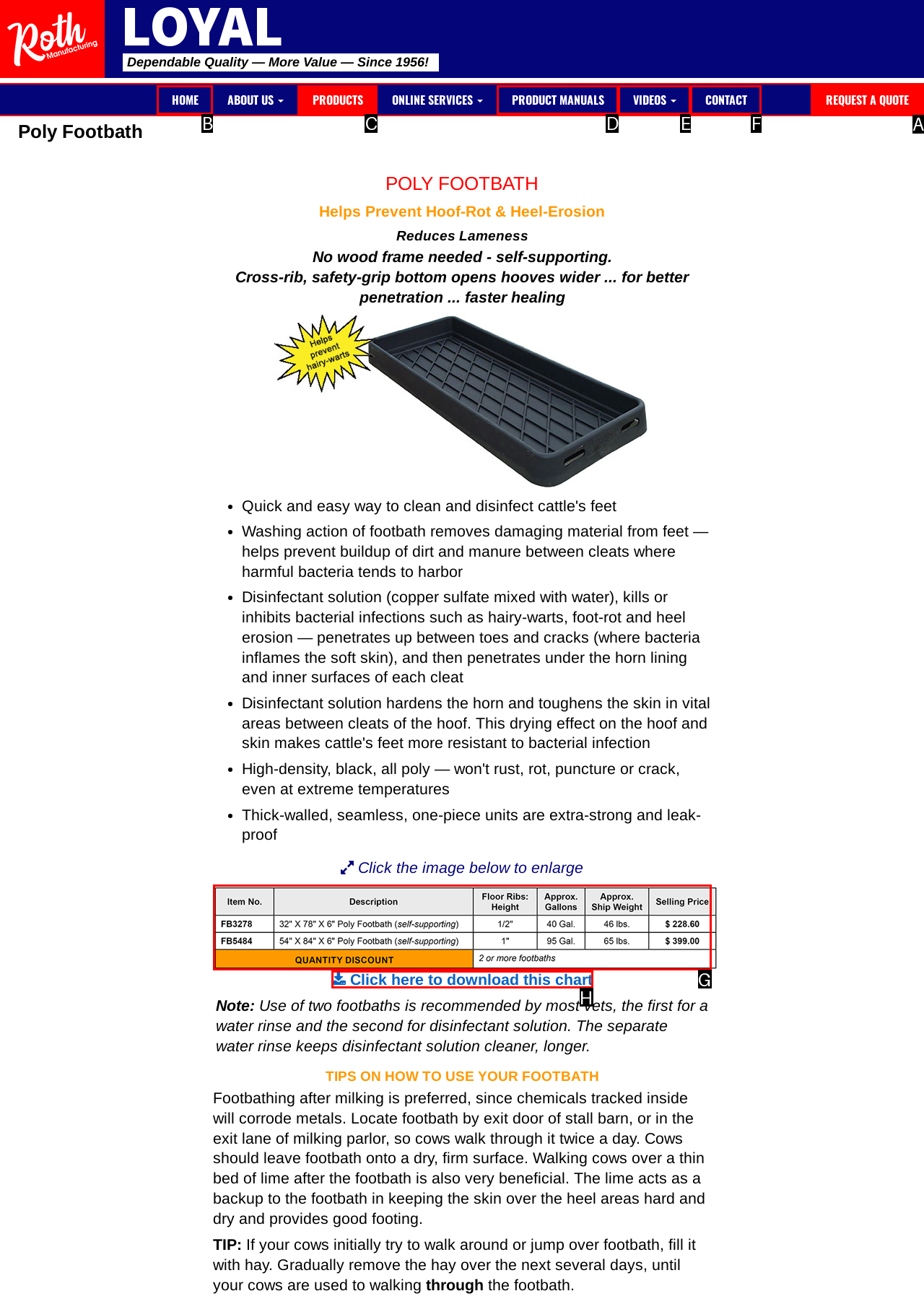Which option best describes: REQUEST A QUOTE
Respond with the letter of the appropriate choice.

A